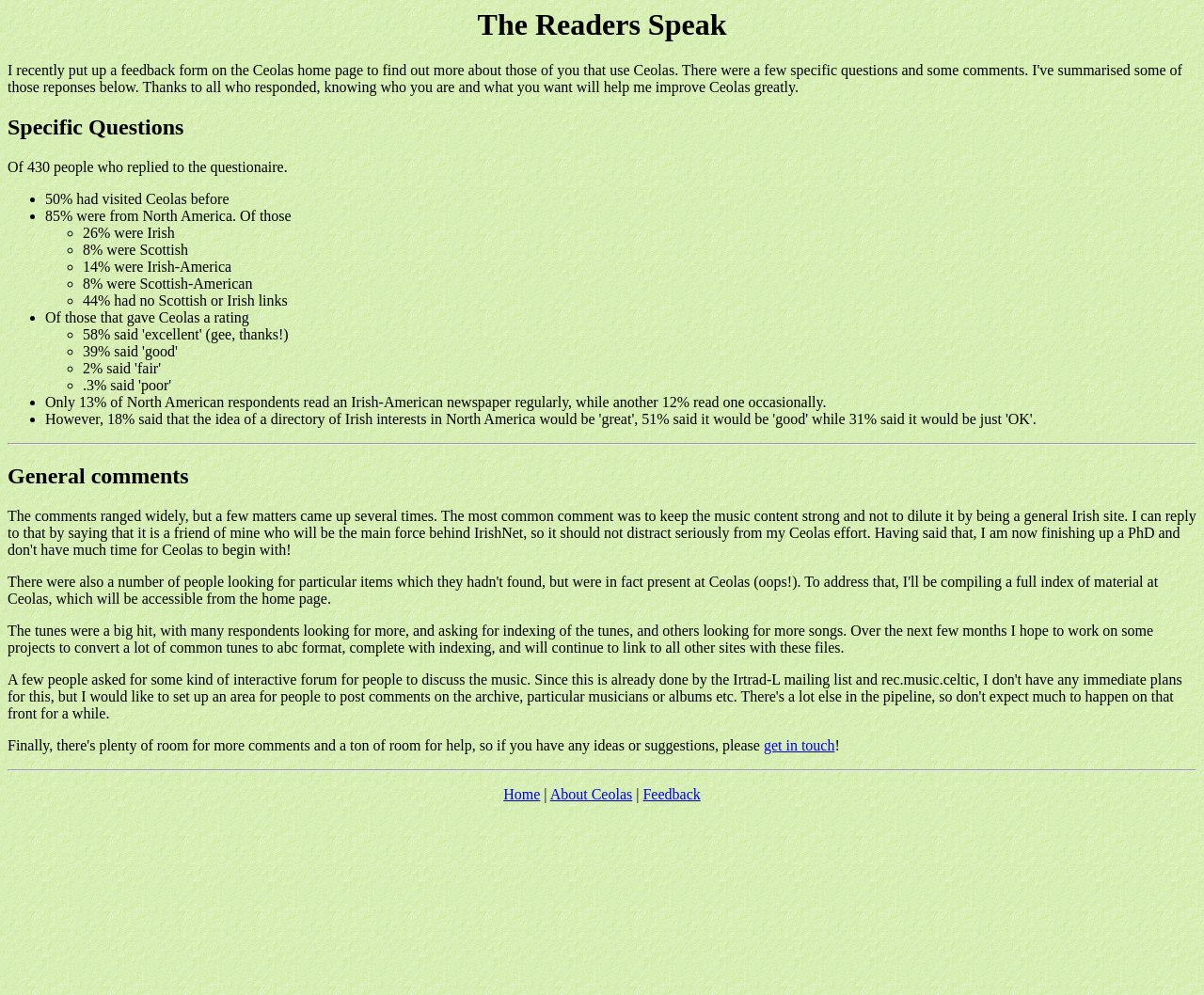Using the elements shown in the image, answer the question comprehensively: What is the purpose of the author's future projects?

In the 'General comments' section, the author mentions that 'Over the next few months I hope to work on some projects to convert a lot of common tunes to abc format, complete with indexing, and will continue to link to all other sites with these files'.